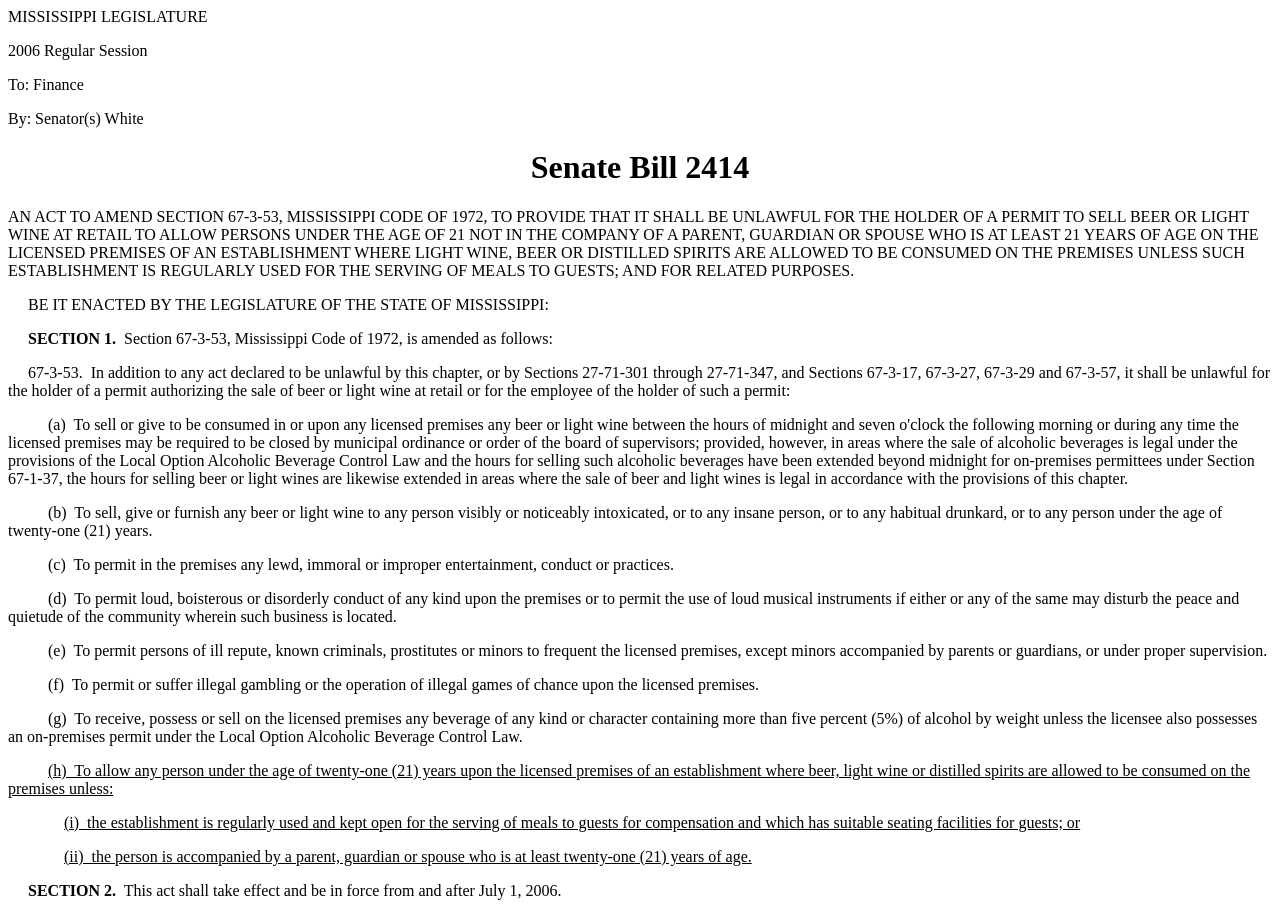Please use the details from the image to answer the following question comprehensively:
What is the effective date of the act?

The webpage mentions 'This act shall take effect and be in force from and after July 1, 2006' which indicates that the effective date of the act is July 1, 2006.